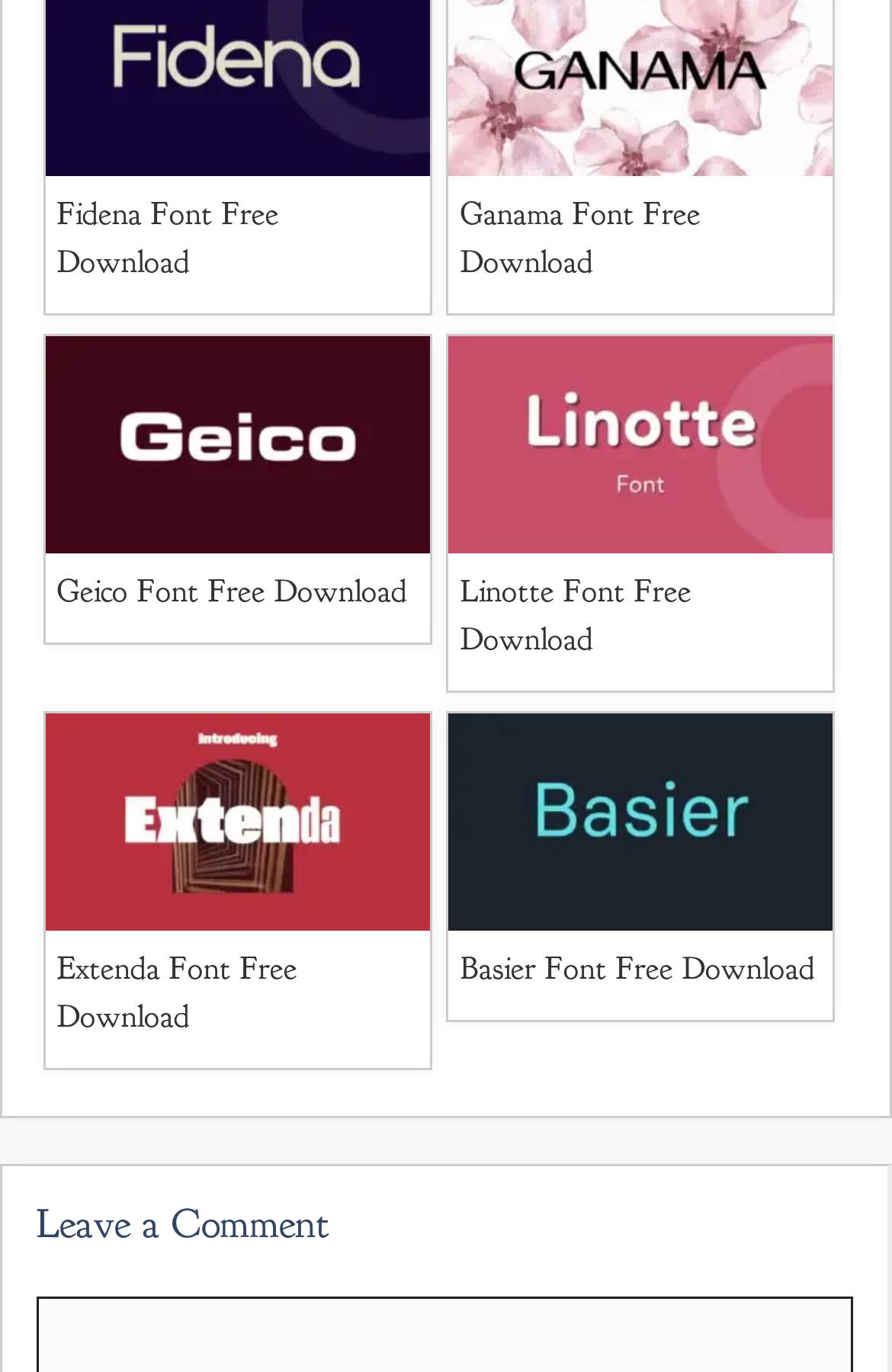Is there a comment section on the webpage?
Examine the screenshot and reply with a single word or phrase.

Yes